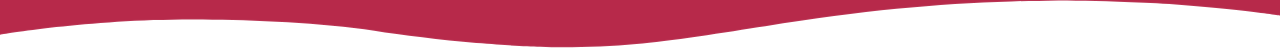Look at the image and give a detailed response to the following question: What does the wave symbolize?

According to the caption, the wave symbolizes 'movement and progress', which resonates with the message of helping individuals and teams work together harmoniously.